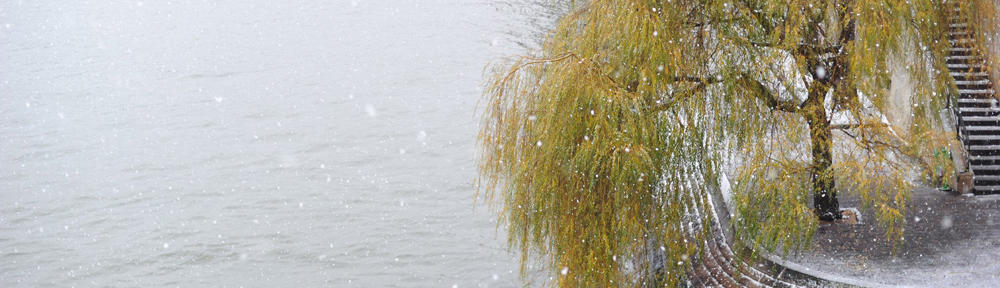Respond to the following question with a brief word or phrase:
Are the steps leading away from the water's edge?

Yes